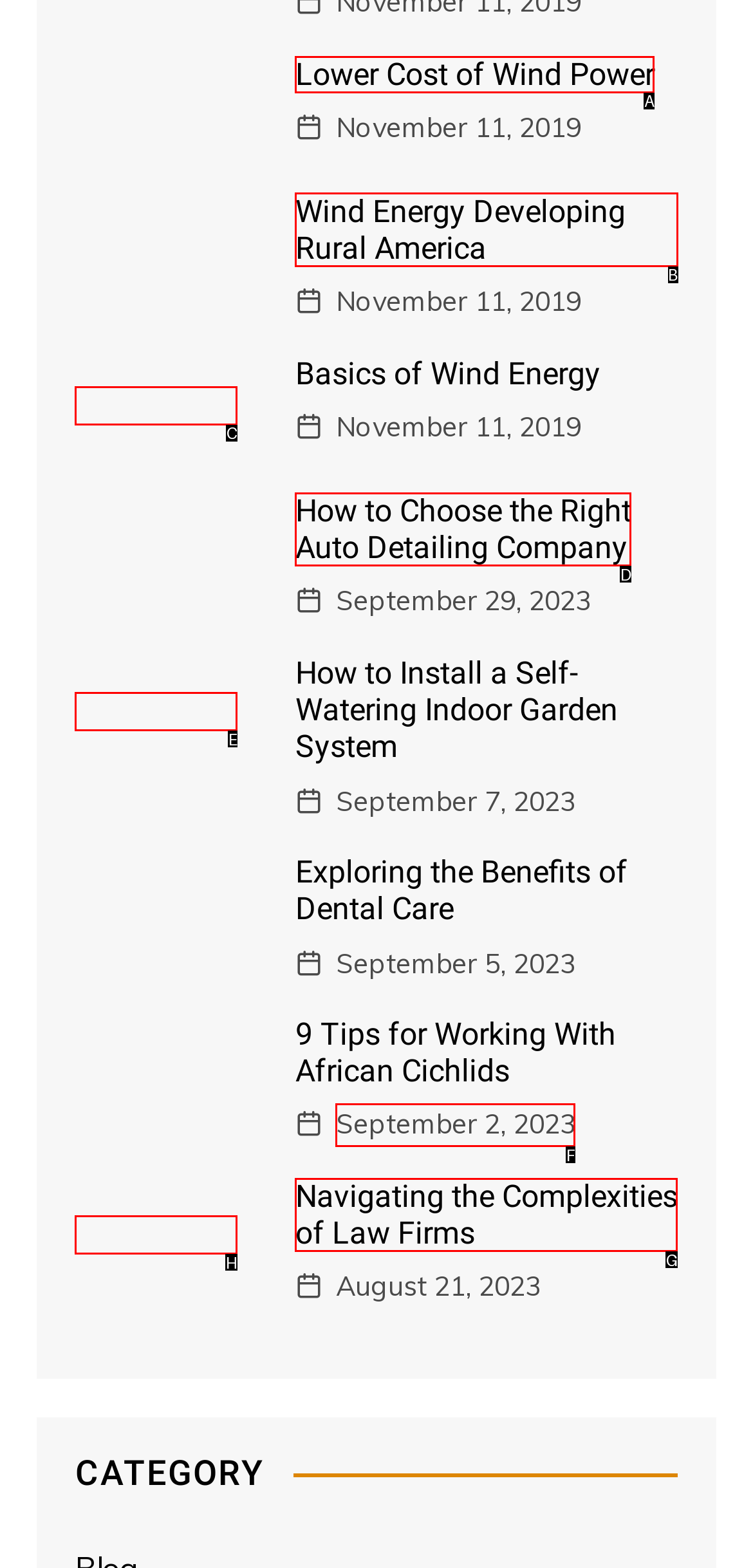Choose the UI element to click on to achieve this task: Read 'Wind Energy Developing Rural America'. Reply with the letter representing the selected element.

B